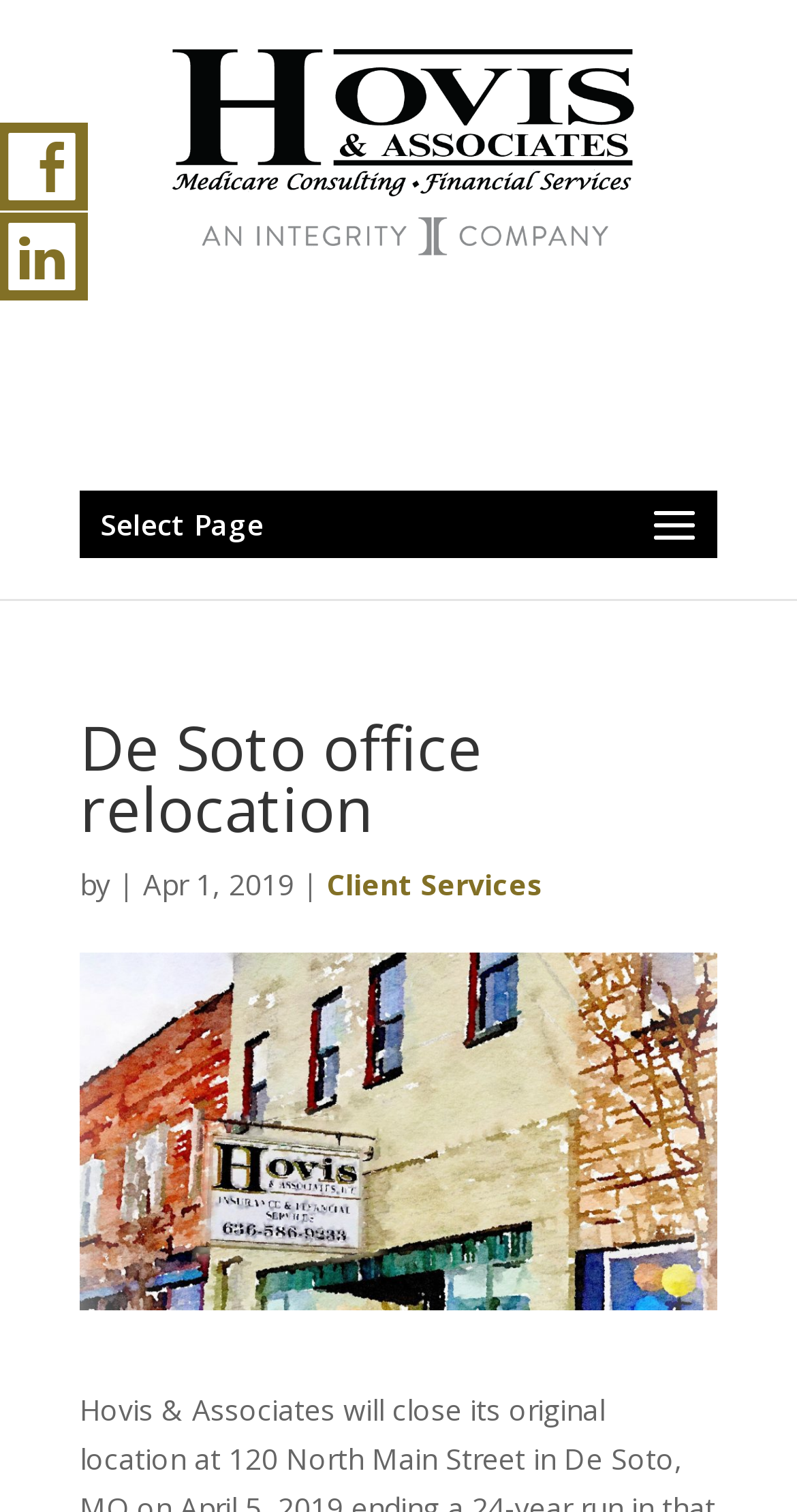From the screenshot, find the bounding box of the UI element matching this description: "alt="Hovis and Associates"". Supply the bounding box coordinates in the form [left, top, right, bottom], each a float between 0 and 1.

[0.207, 0.083, 0.804, 0.108]